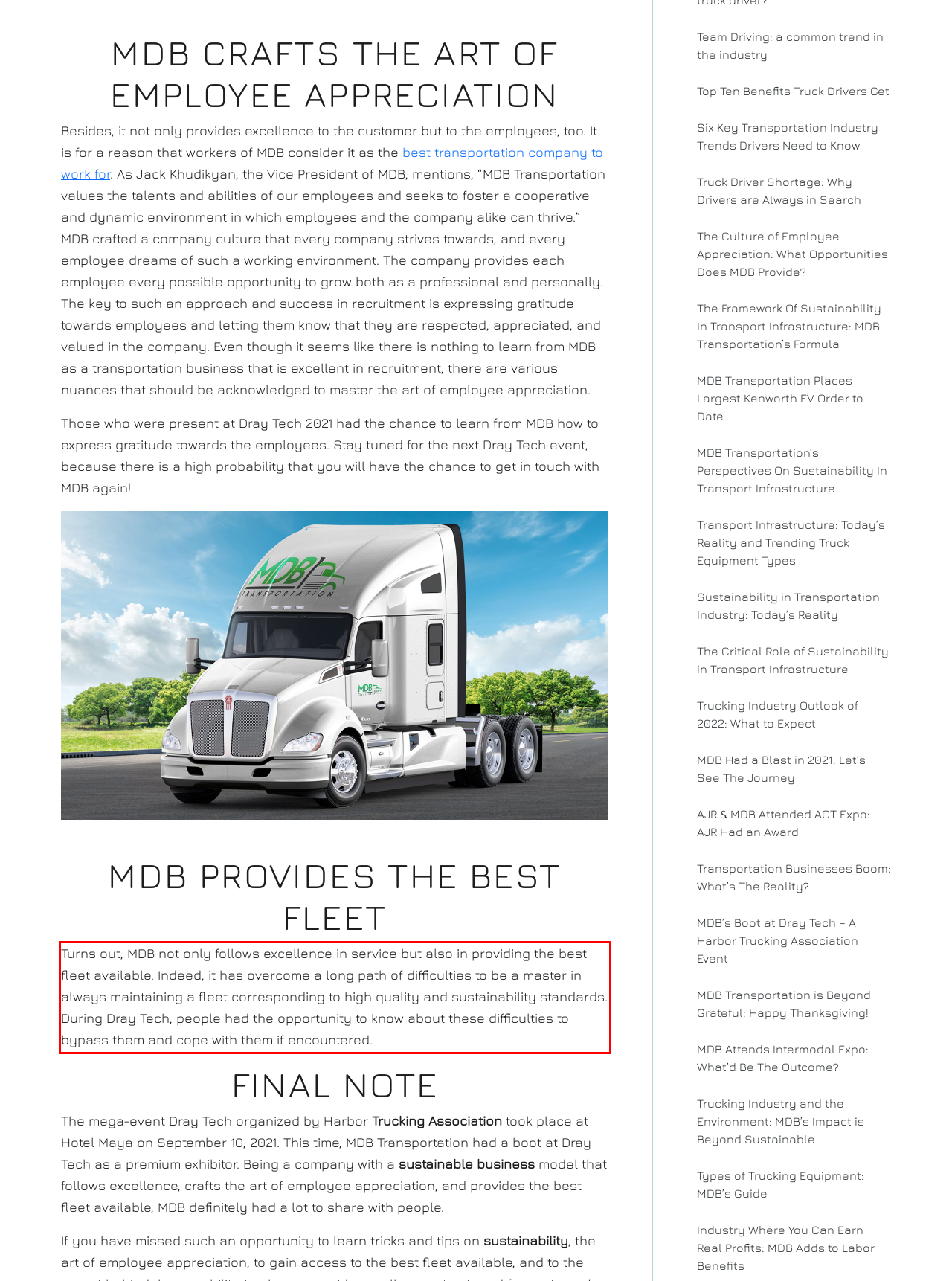Please examine the webpage screenshot containing a red bounding box and use OCR to recognize and output the text inside the red bounding box.

Turns out, MDB not only follows excellence in service but also in providing the best fleet available. Indeed, it has overcome a long path of difficulties to be a master in always maintaining a fleet corresponding to high quality and sustainability standards. During Dray Tech, people had the opportunity to know about these difficulties to bypass them and cope with them if encountered.